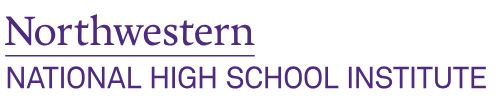What is the font style of the title?
From the image, provide a succinct answer in one word or a short phrase.

Bold, elegant